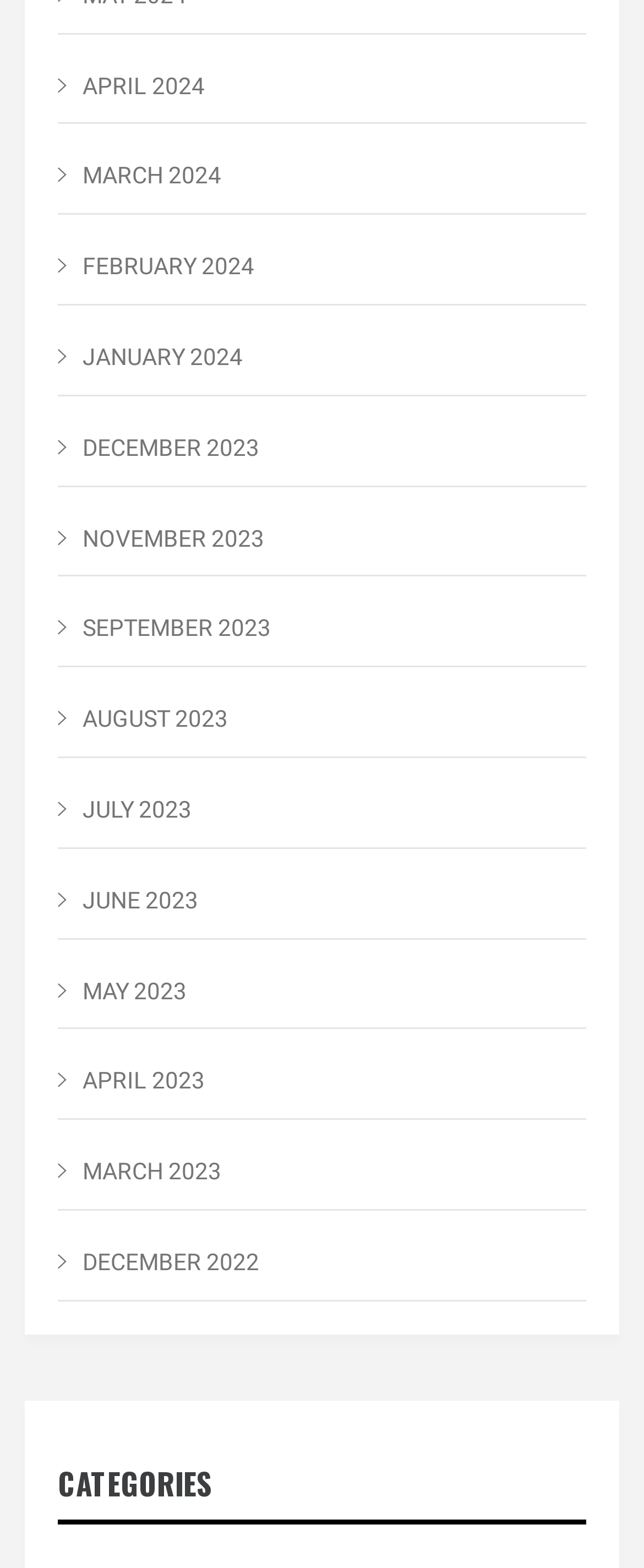Using the details in the image, give a detailed response to the question below:
What is the earliest month listed?

By examining the list of links, I found that the earliest month listed is DECEMBER 2022, which is located at the bottom of the list.